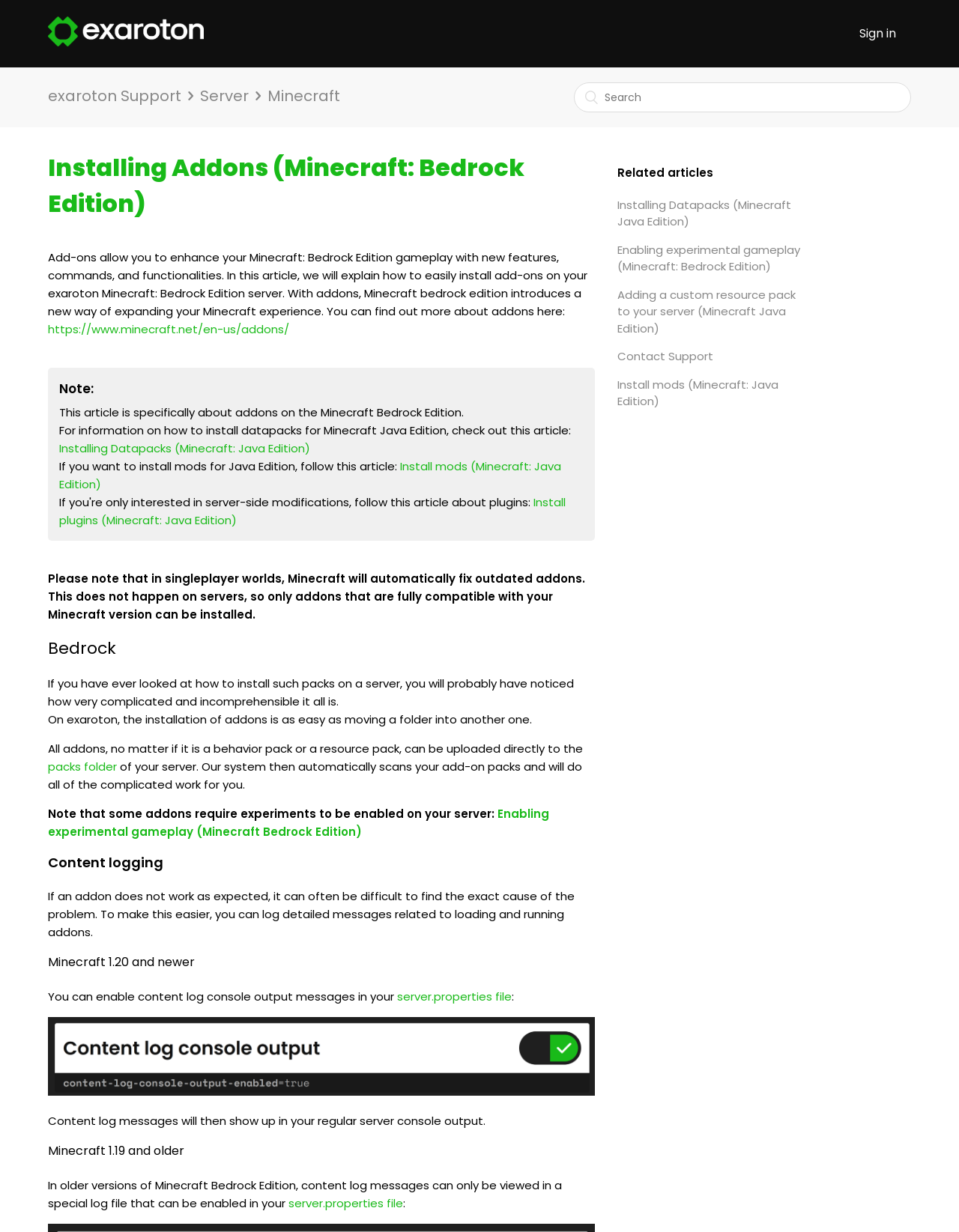Pinpoint the bounding box coordinates for the area that should be clicked to perform the following instruction: "Search for something".

[0.598, 0.067, 0.95, 0.091]